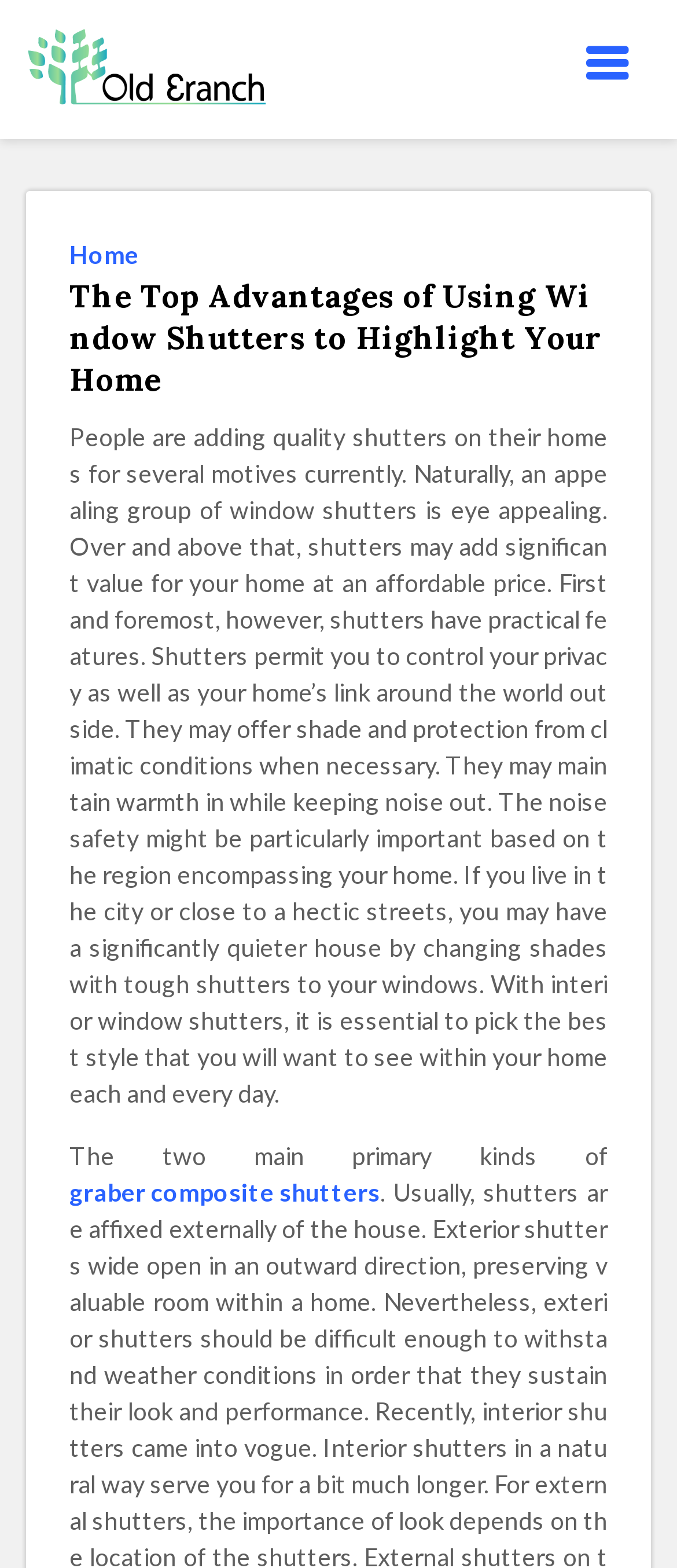Where can shutters provide noise safety?
Please respond to the question with as much detail as possible.

According to the webpage, shutters can provide noise safety particularly in areas with high noise levels, such as cities or busy streets. This is mentioned in the context of how shutters can maintain warmth in while keeping noise out.